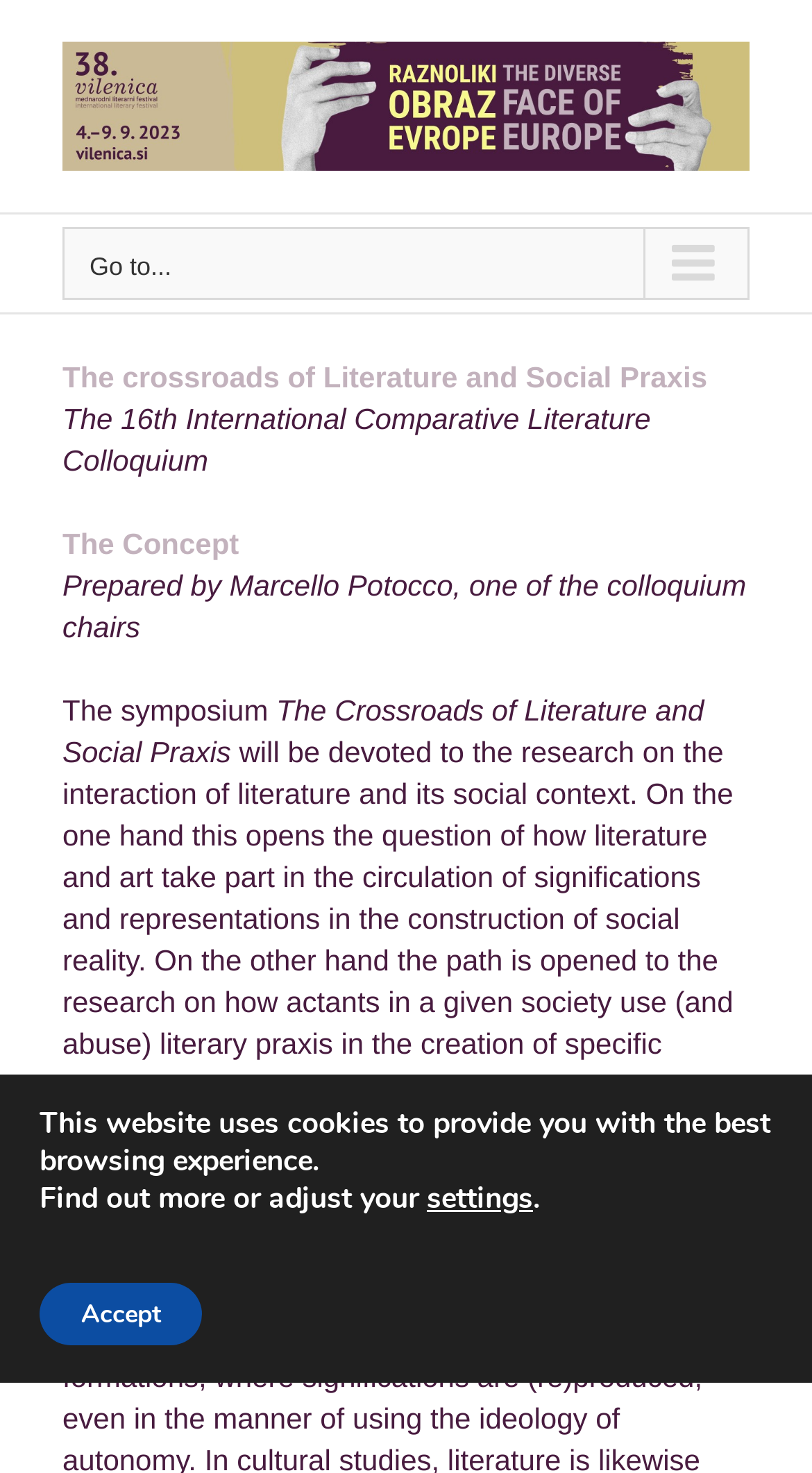Identify the bounding box coordinates of the HTML element based on this description: "alt="Vilenica Logo"".

[0.077, 0.028, 0.923, 0.116]